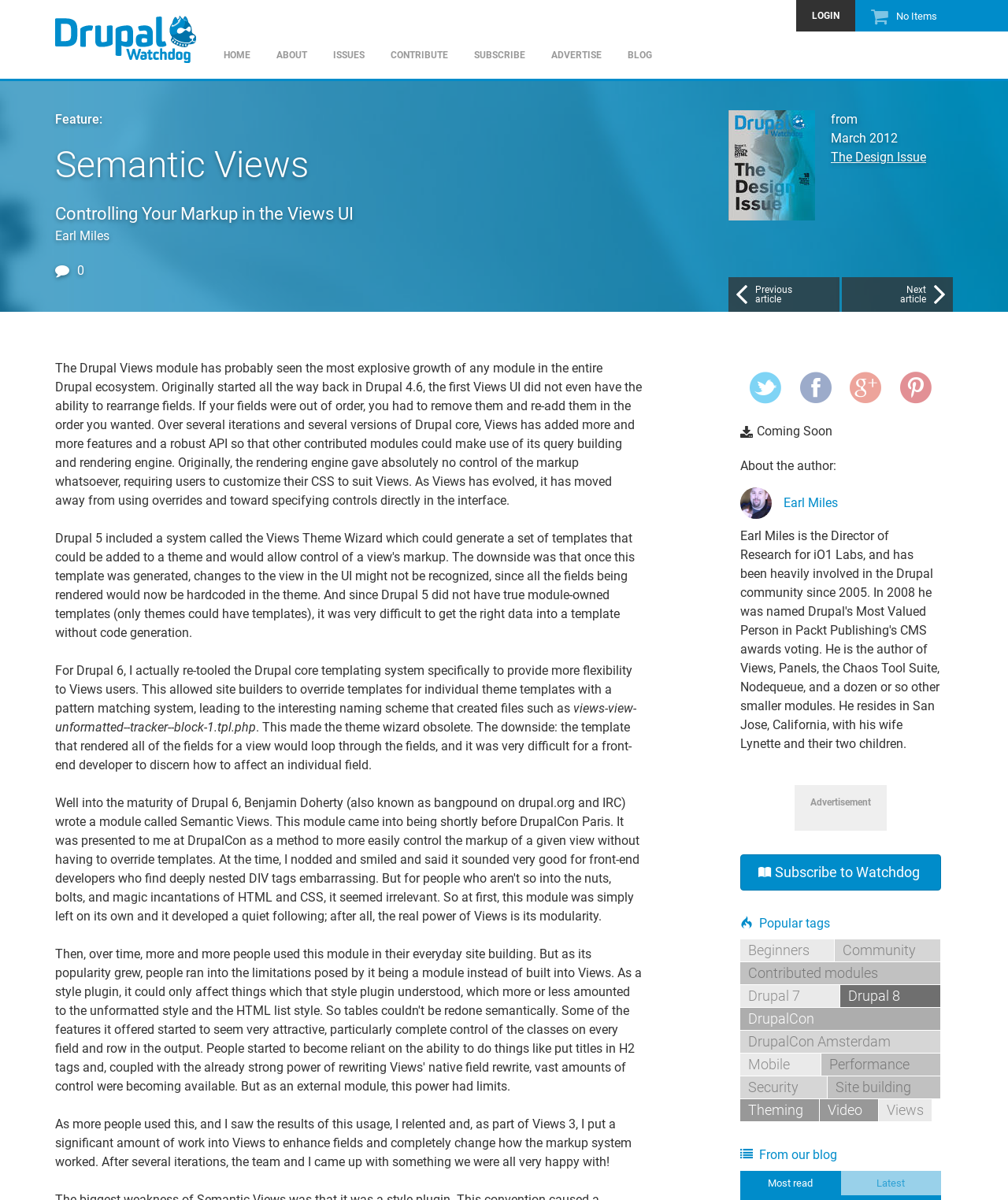Provide a single word or phrase to answer the given question: 
What is the date mentioned in the article?

March 2012